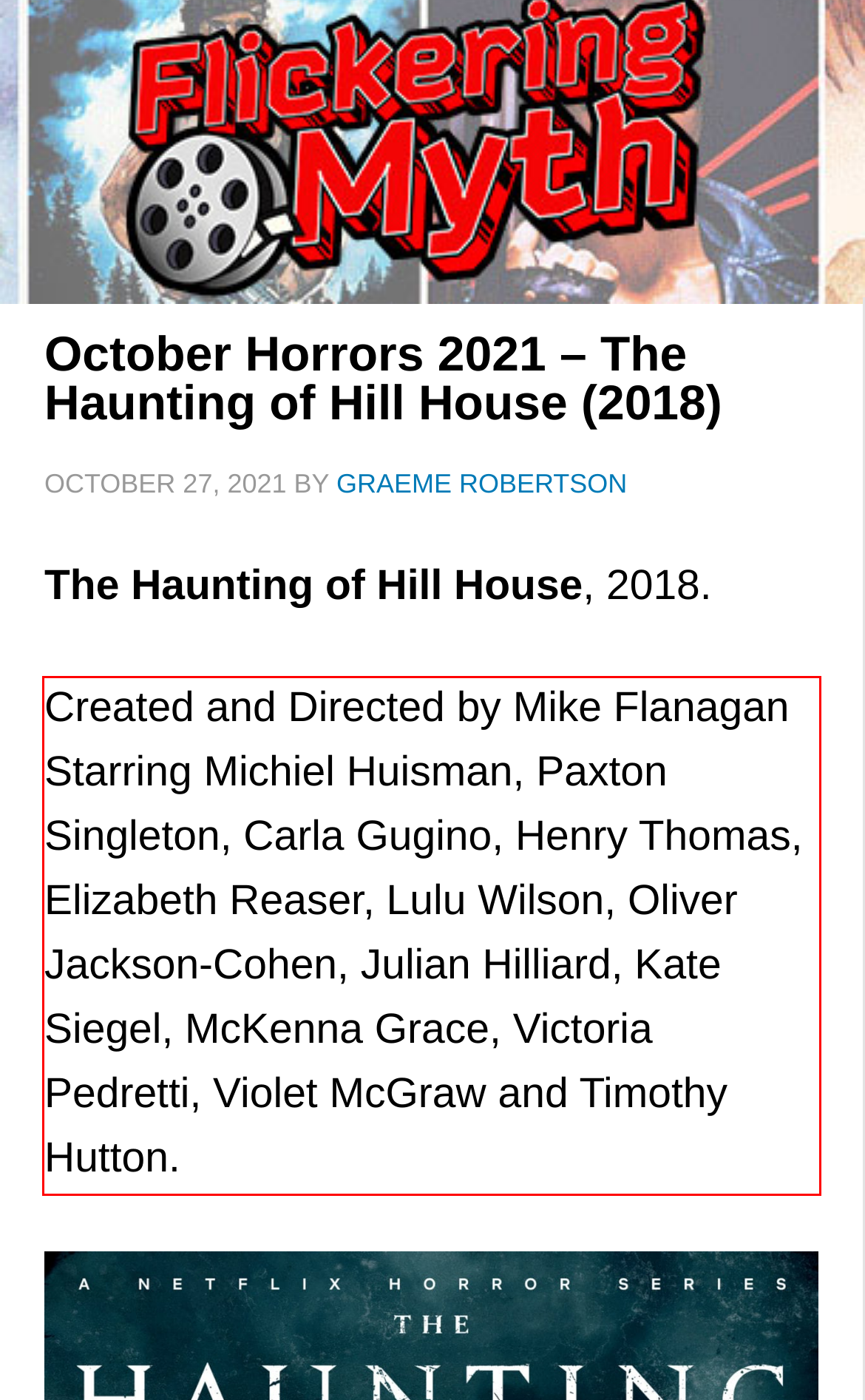Please perform OCR on the UI element surrounded by the red bounding box in the given webpage screenshot and extract its text content.

Created and Directed by Mike Flanagan Starring Michiel Huisman, Paxton Singleton, Carla Gugino, Henry Thomas, Elizabeth Reaser, Lulu Wilson, Oliver Jackson-Cohen, Julian Hilliard, Kate Siegel, McKenna Grace, Victoria Pedretti, Violet McGraw and Timothy Hutton.